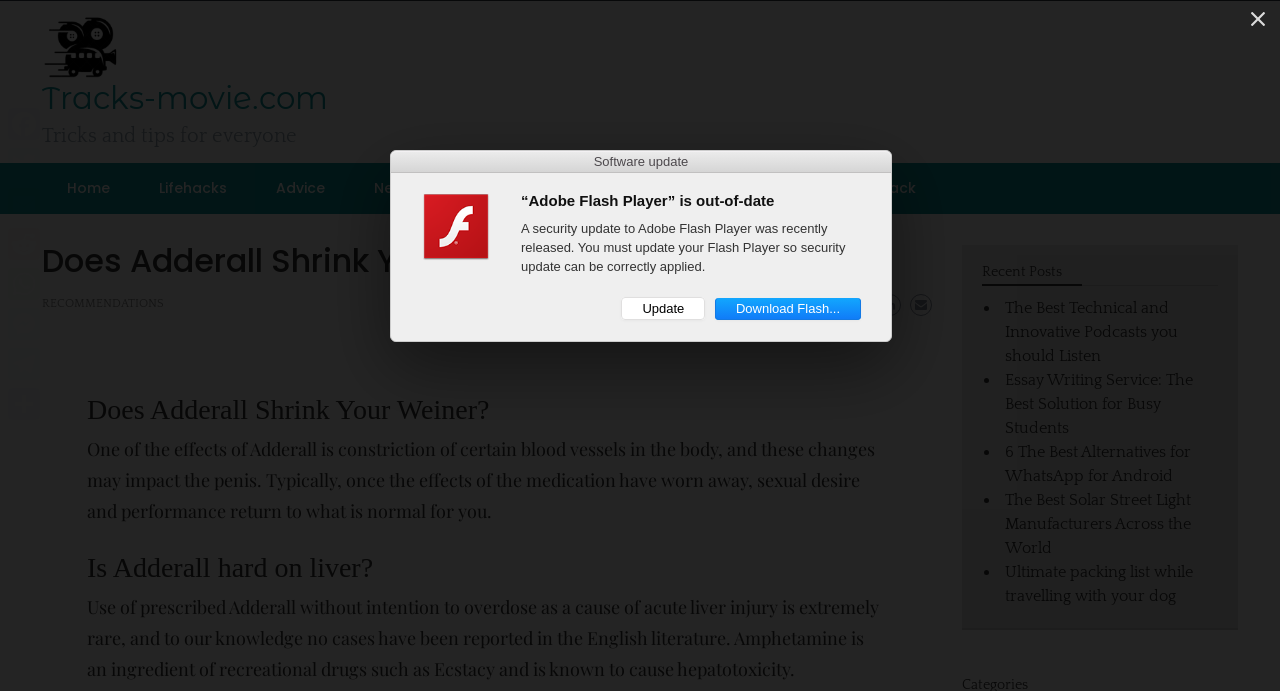Indicate the bounding box coordinates of the element that must be clicked to execute the instruction: "Share the page on Facebook". The coordinates should be given as four float numbers between 0 and 1, i.e., [left, top, right, bottom].

[0.003, 0.151, 0.034, 0.208]